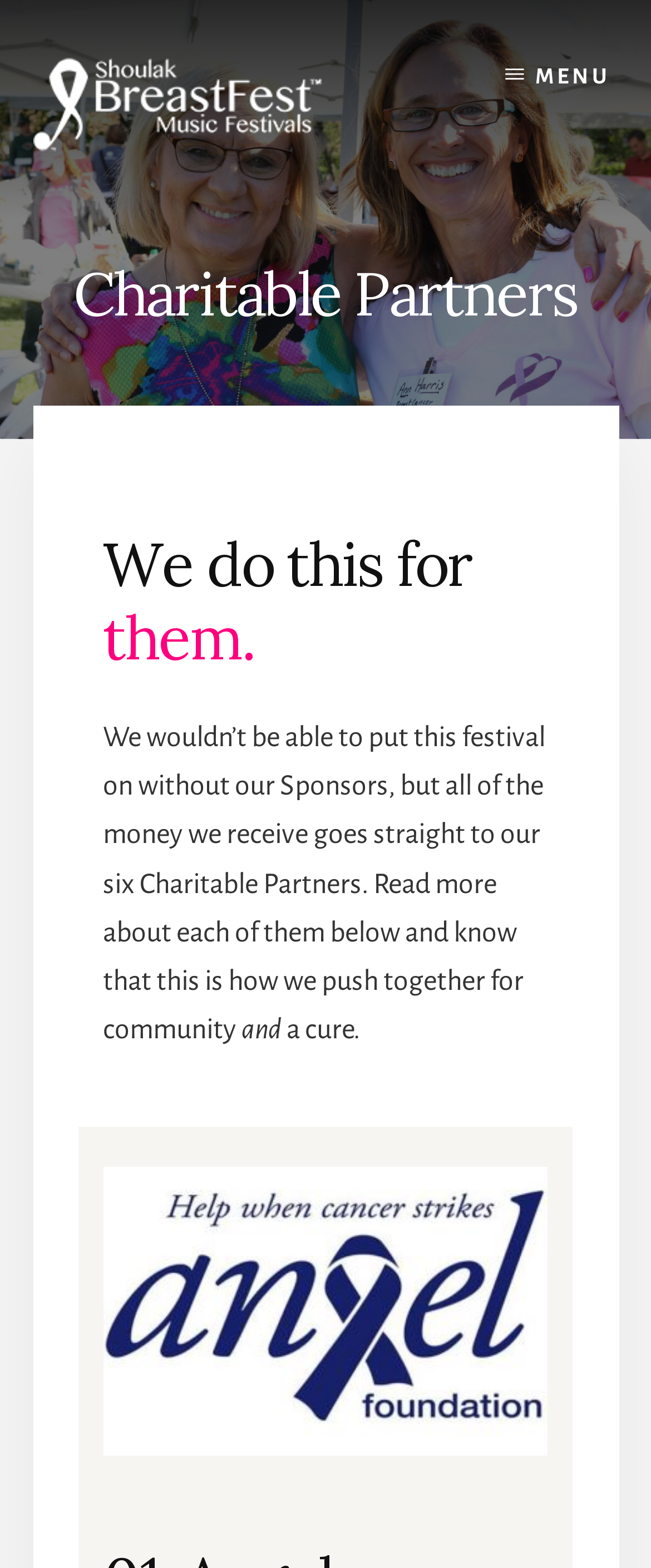Please give a concise answer to this question using a single word or phrase: 
What is the purpose of the festival?

To raise money for charitable partners